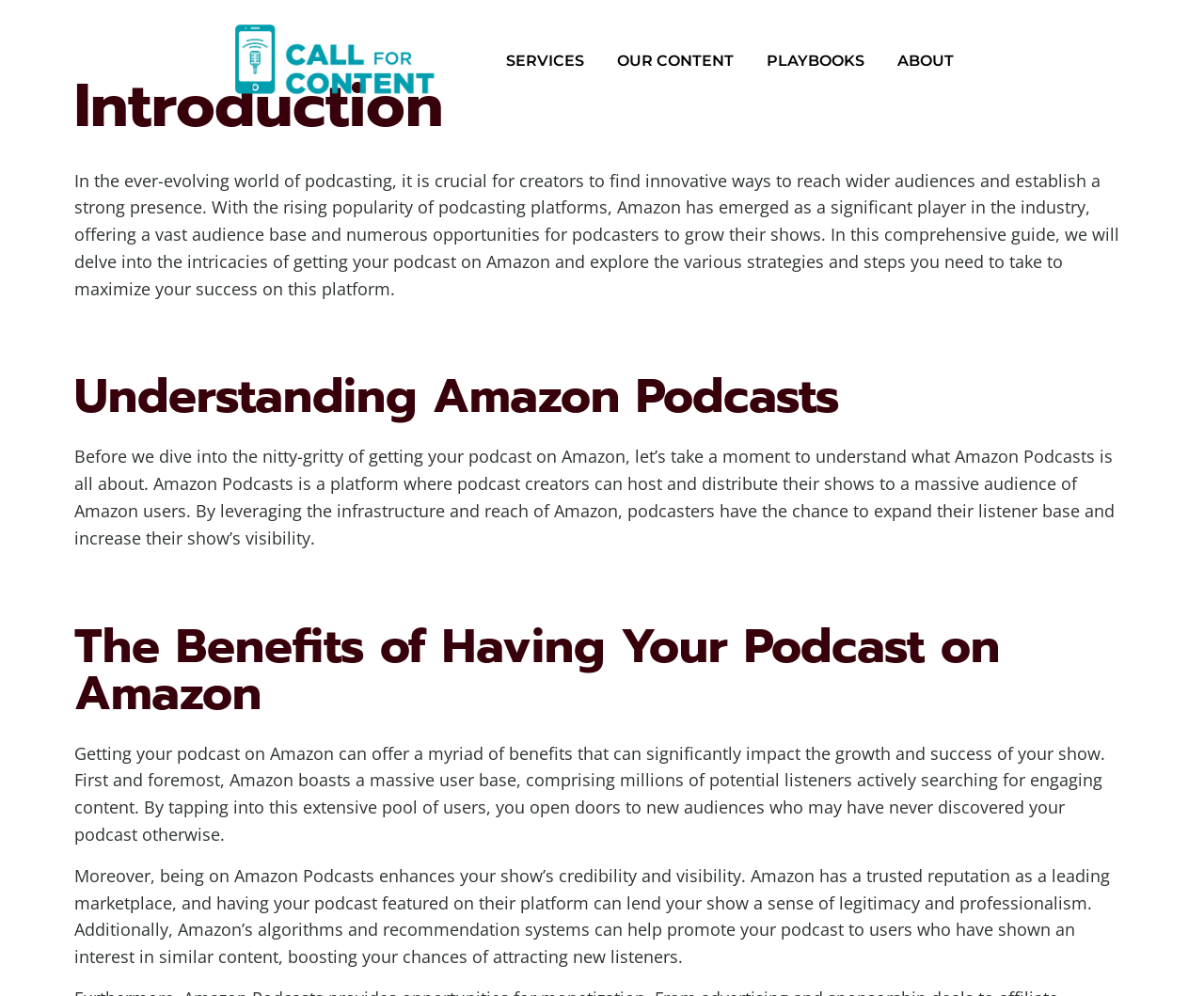What is the purpose of this comprehensive guide?
With the help of the image, please provide a detailed response to the question.

The purpose of this guide is to provide podcasters with the necessary information and strategies to successfully get their podcast on Amazon and maximize their success on the platform, as stated in the introduction section of the webpage.